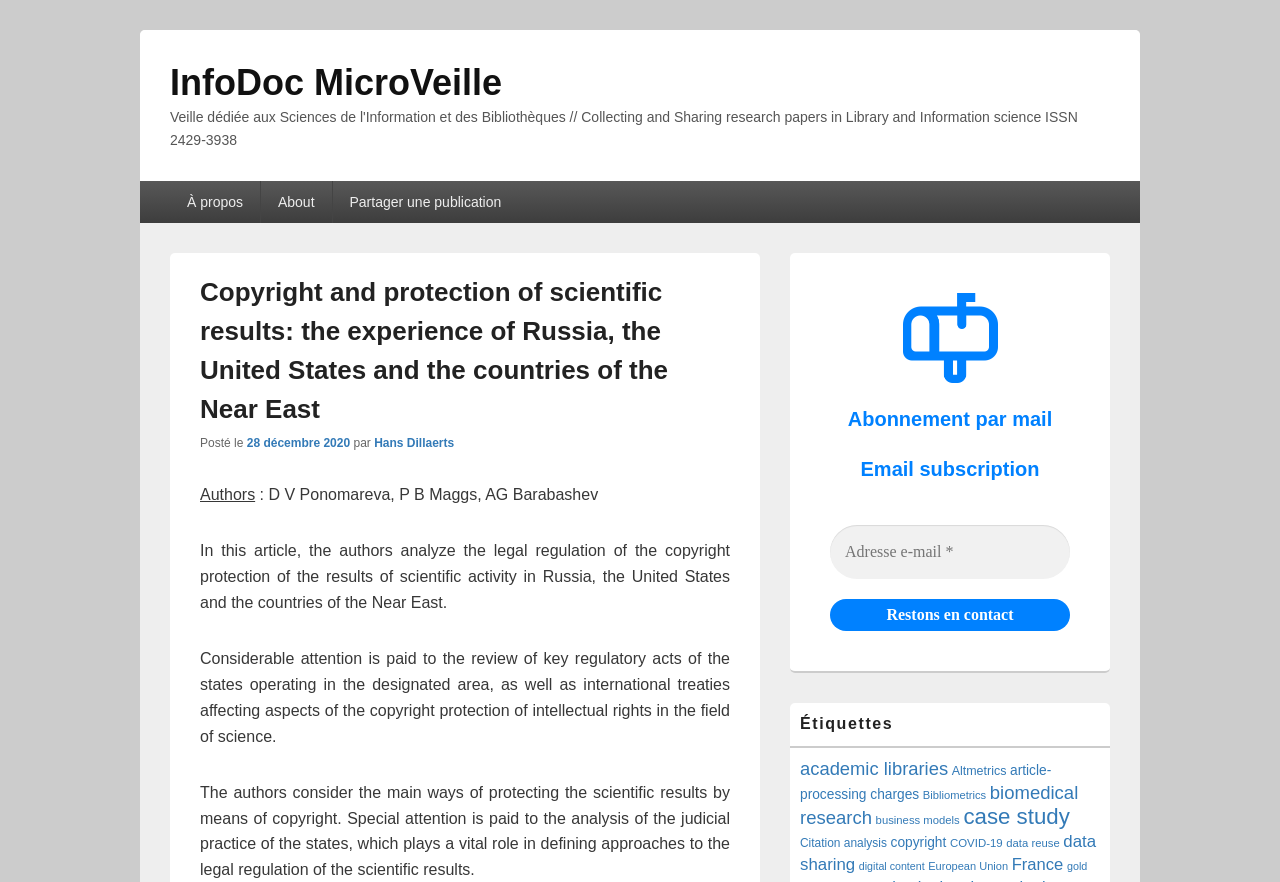Identify the bounding box coordinates of the specific part of the webpage to click to complete this instruction: "Explore the 'academic libraries' tag".

[0.625, 0.859, 0.741, 0.883]